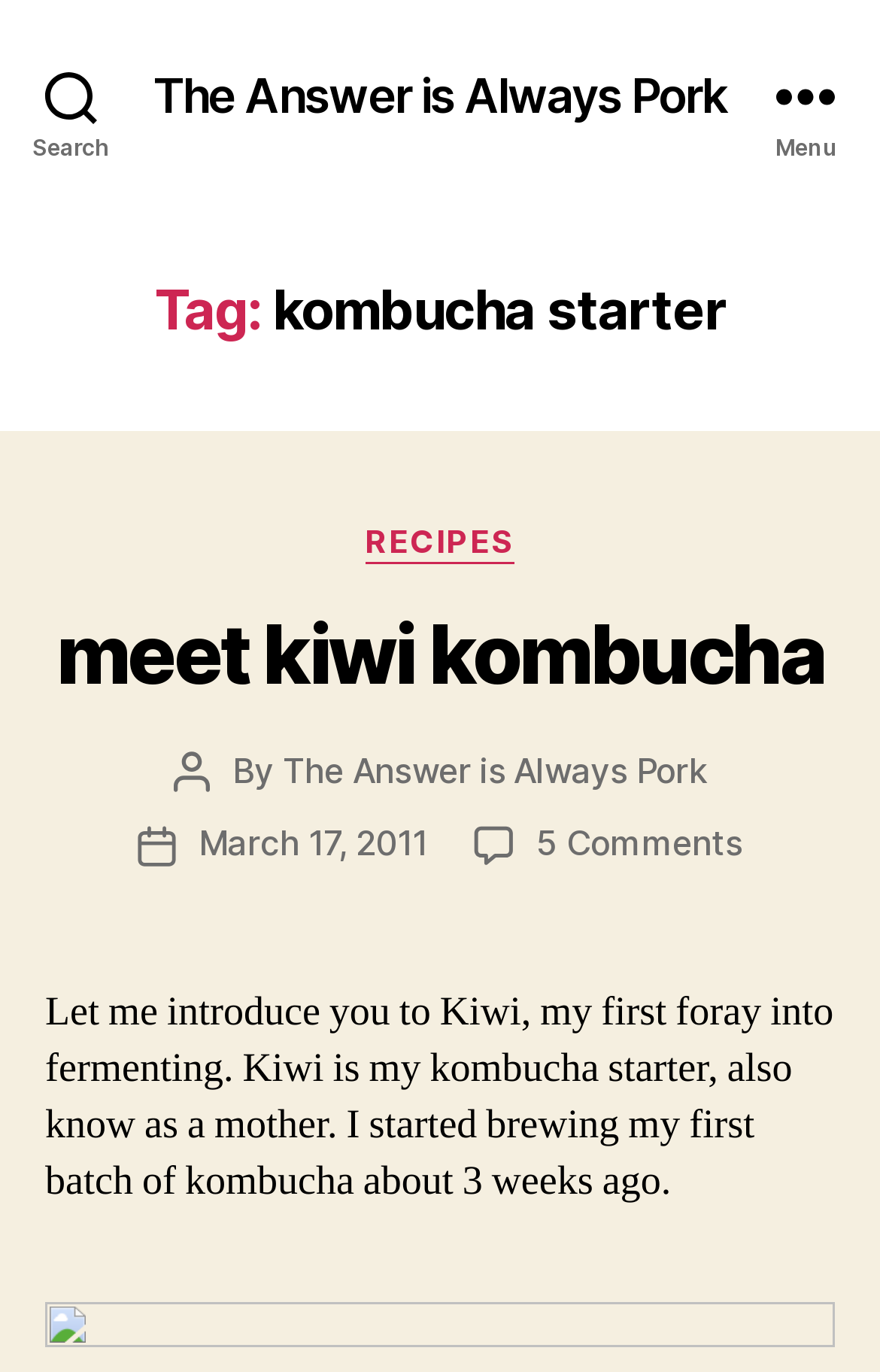Determine the bounding box coordinates of the region I should click to achieve the following instruction: "Search for something". Ensure the bounding box coordinates are four float numbers between 0 and 1, i.e., [left, top, right, bottom].

[0.0, 0.0, 0.162, 0.138]